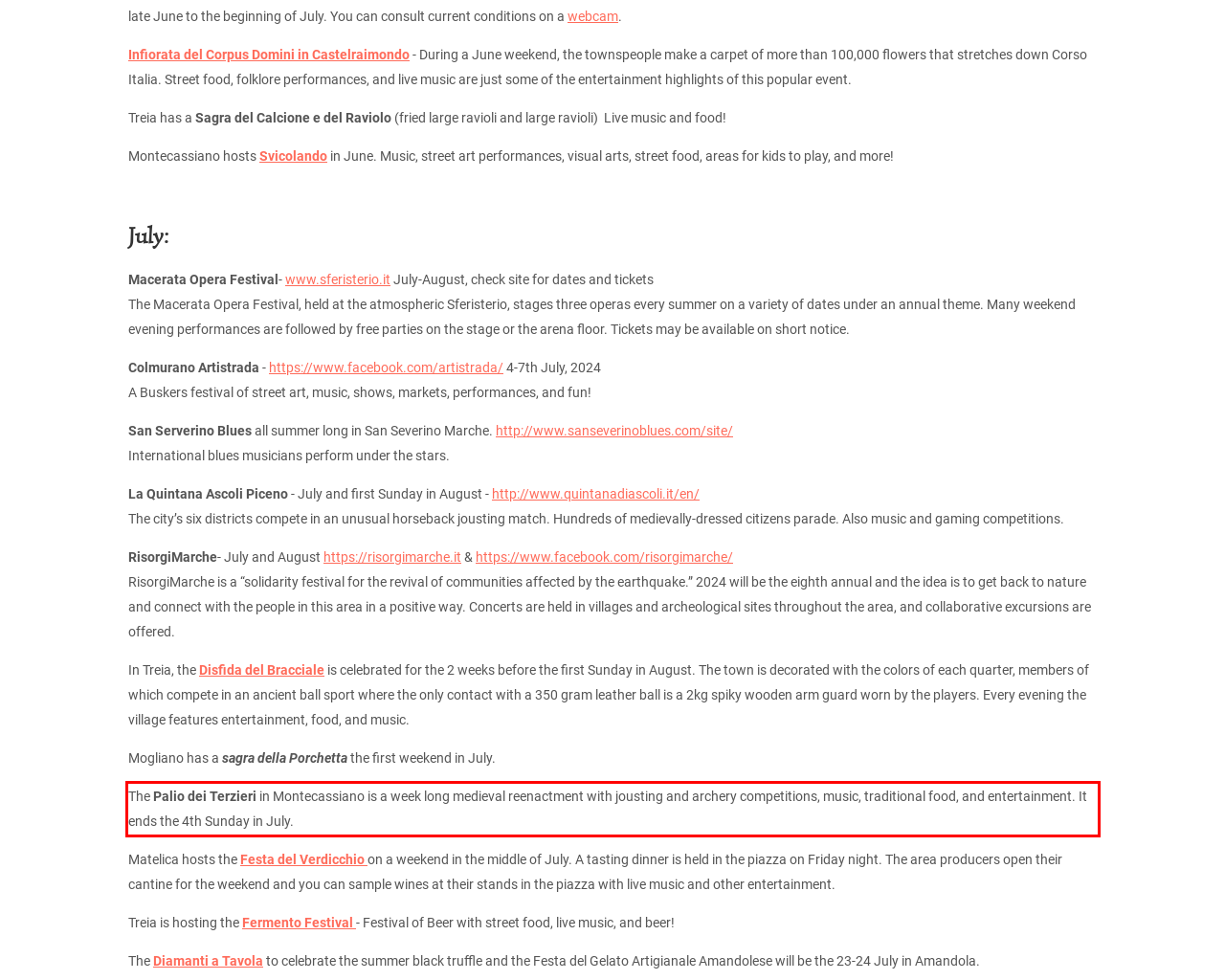Please extract the text content from the UI element enclosed by the red rectangle in the screenshot.

The Palio dei Terzieri in Montecassiano is a week long medieval reenactment with jousting and archery competitions, music, traditional food, and entertainment. It ends the 4th Sunday in July.